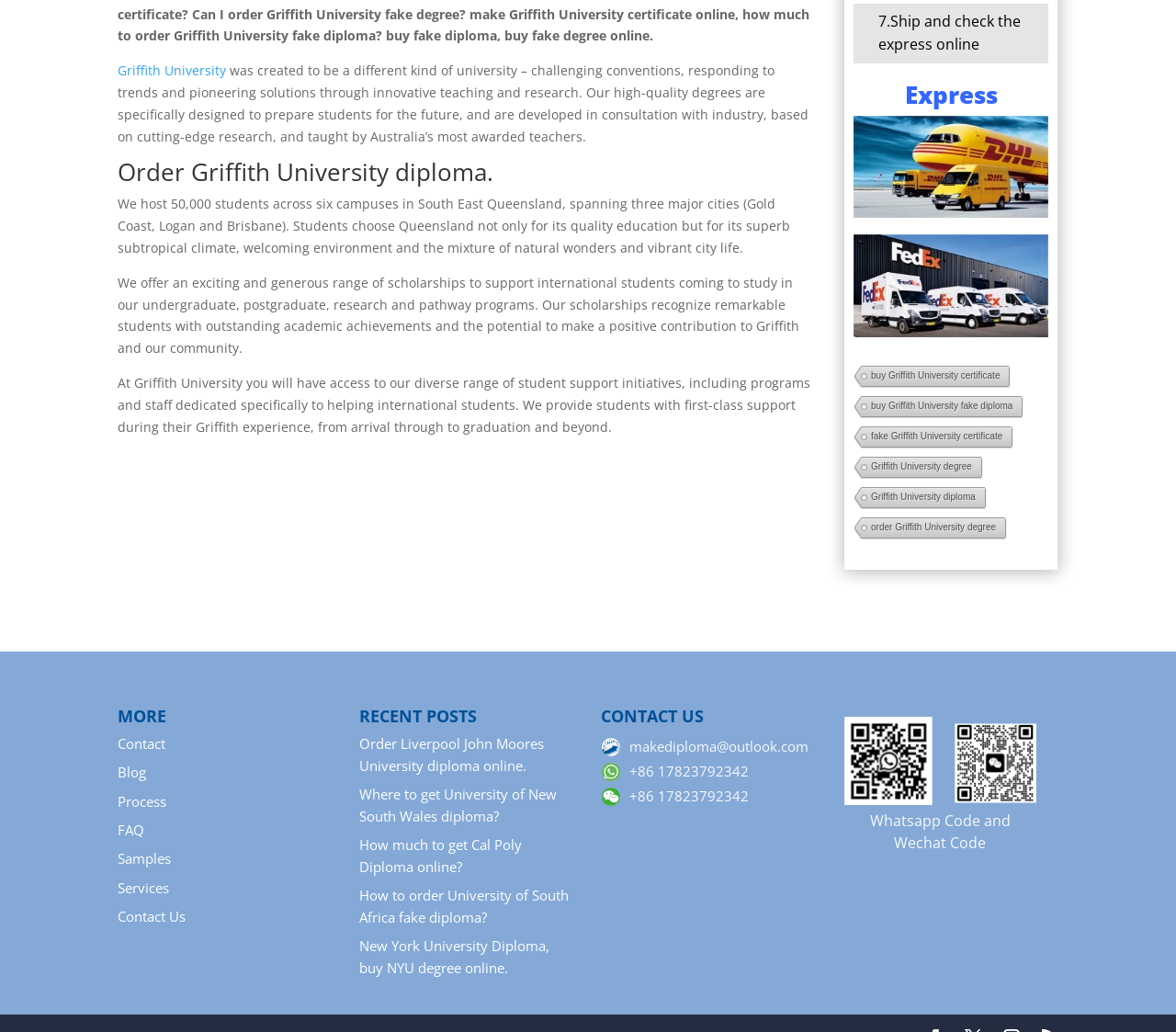How many images are there on the webpage?
Examine the webpage screenshot and provide an in-depth answer to the question.

There are three images on the webpage: two images with the same description 'How to Purchase Fake Griffith University diploma?' and one image with the description 'Whatsapp Code and Wechat Code'.